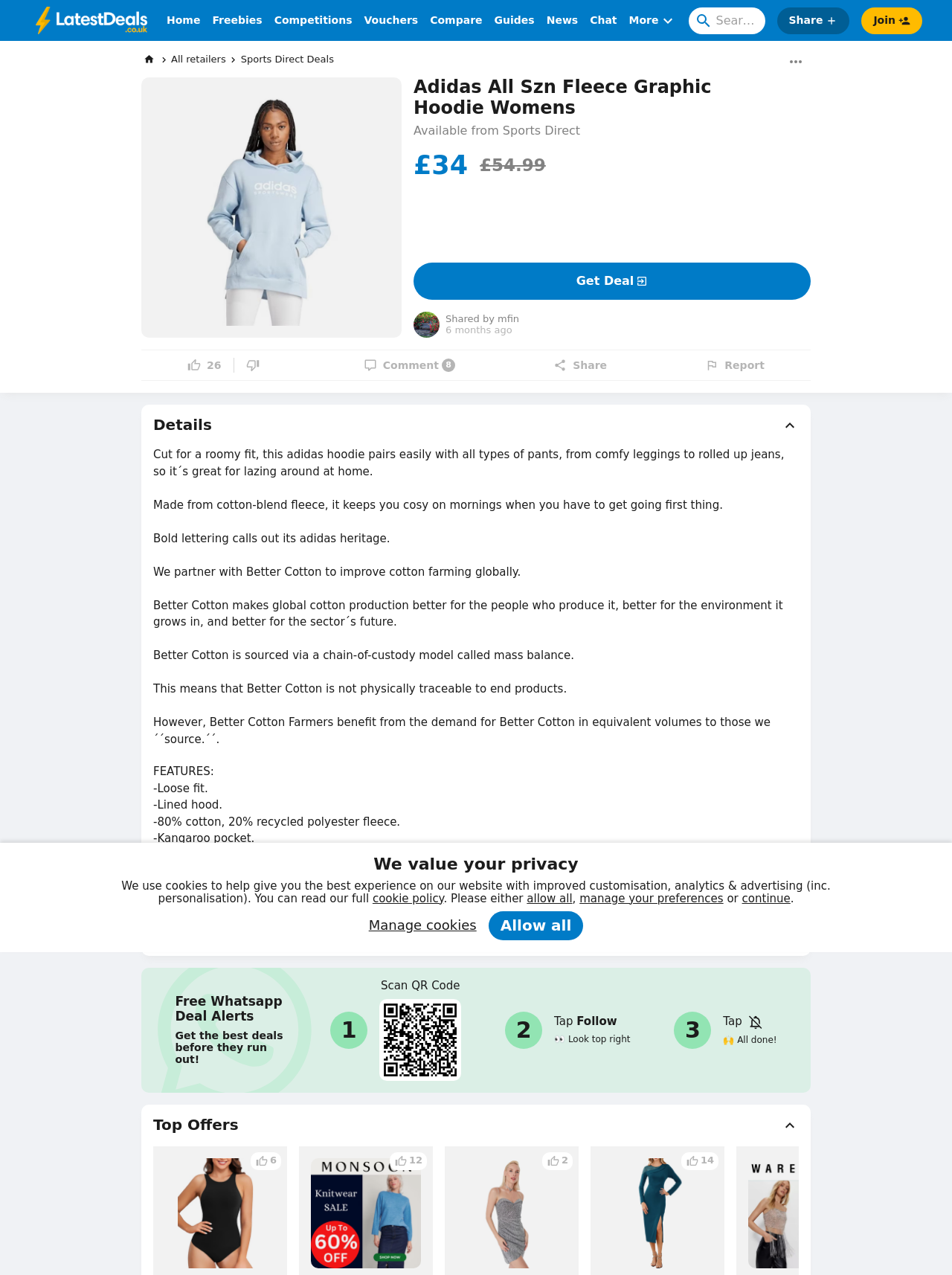Provide an in-depth caption for the webpage.

This webpage is about a specific product, Adidas All Szn Fleece Graphic Hoodie Womens, available at Sports Direct for £34. At the top of the page, there is a navigation menu with links to various sections, including Home, Freebies, Competitions, Vouchers, Compare, Guides, News, and Chat. 

Below the navigation menu, there is a search box and a button to join or log in. On the left side of the page, there is a section with links to different retailers, including Sports Direct Deals. 

The main content of the page is about the Adidas hoodie, with a large image of the product and a heading that matches the product name. Below the heading, there is a description of the product, including its features, such as a loose fit, lined hood, and kangaroo pocket. 

There are also buttons to get the deal, like, dislike, comment, share, and report. Additionally, there is a section with details about the product, including its material, fit, and other features. 

On the right side of the page, there is a section with related links, including Adidas, Hoodie, Fleece, Hoodies, Women, and for women. 

At the bottom of the page, there is a section with a QR code to get free WhatsApp deal alerts and a call-to-action to follow the page for more deals. There are also buttons to navigate to top offers and previous deals.